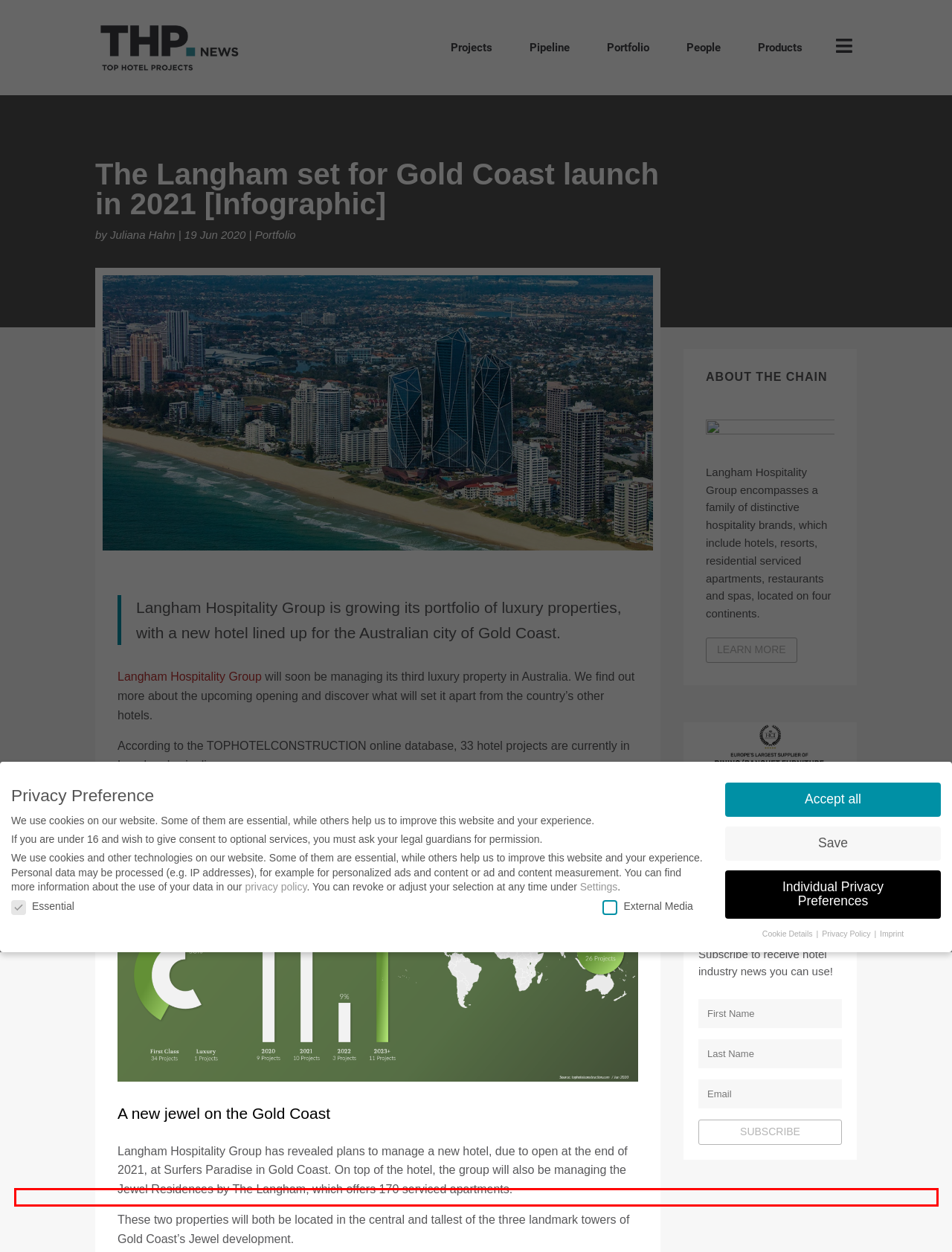Given the screenshot of the webpage, identify the red bounding box, and recognize the text content inside that red bounding box.

Content from video platforms and social media platforms is blocked by default. If External Media cookies are accepted, access to those contents no longer requires manual consent.